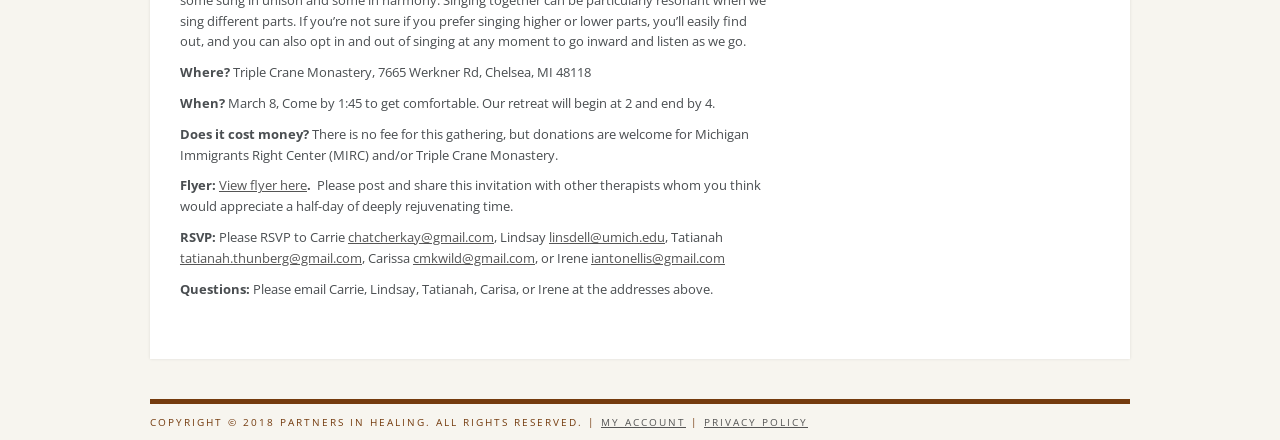Determine the bounding box coordinates of the clickable region to execute the instruction: "Go to my account". The coordinates should be four float numbers between 0 and 1, denoted as [left, top, right, bottom].

[0.47, 0.944, 0.536, 0.976]